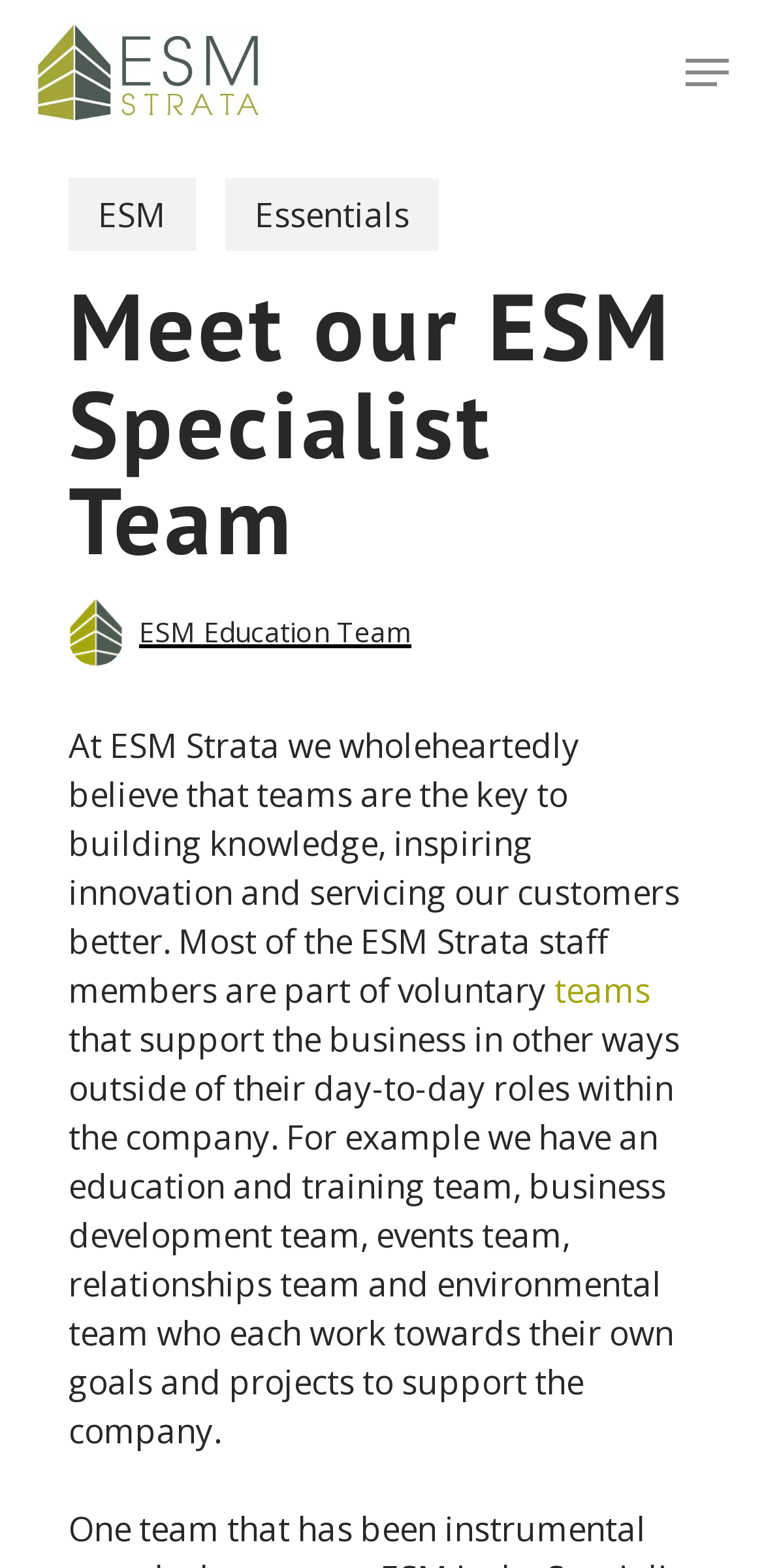What is the name of the company?
Kindly offer a detailed explanation using the data available in the image.

I found the company name by looking at the link element with the text 'Exclusive Strata Management' at the top of the page, which is likely to be the company's logo or branding.